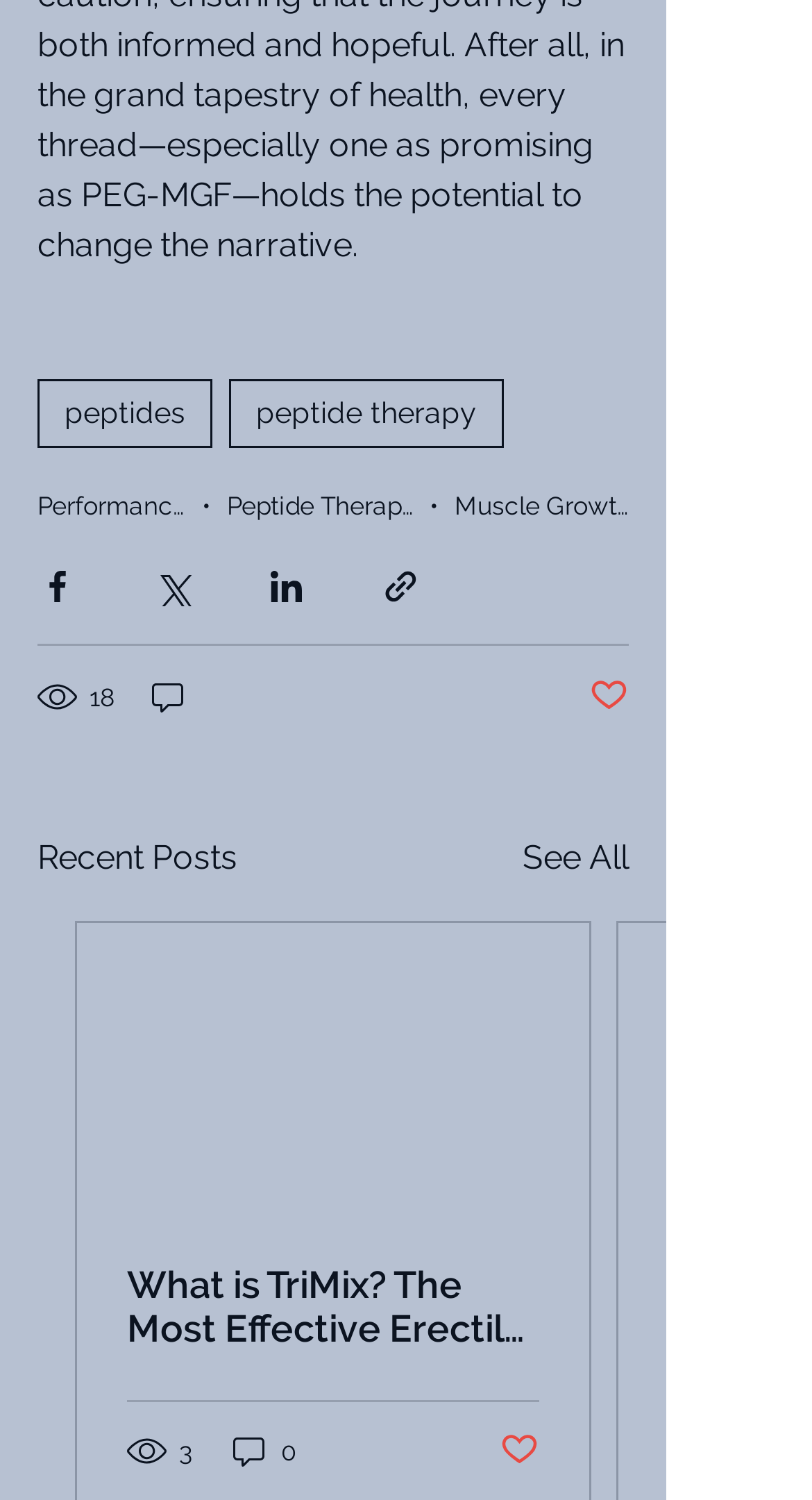Determine the bounding box for the UI element described here: "16".

[0.823, 0.954, 0.923, 0.981]